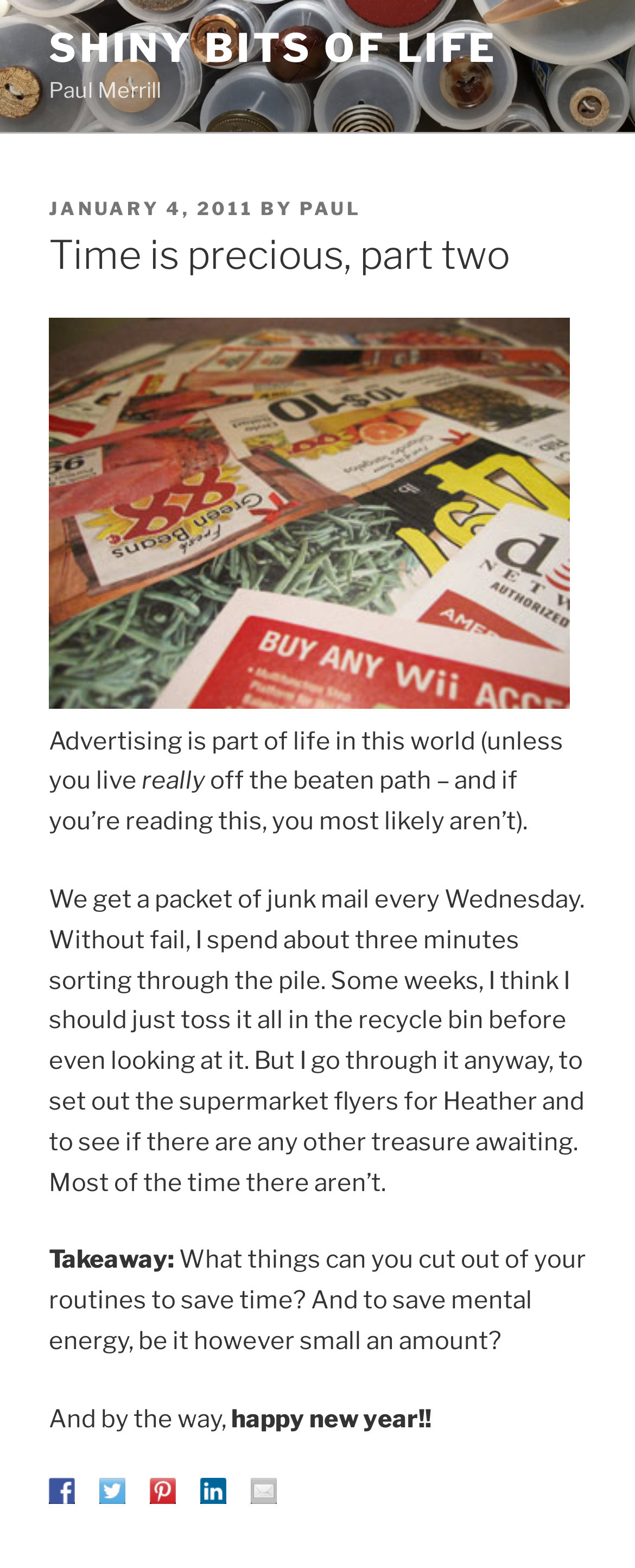Please determine and provide the text content of the webpage's heading.

Time is precious, part two